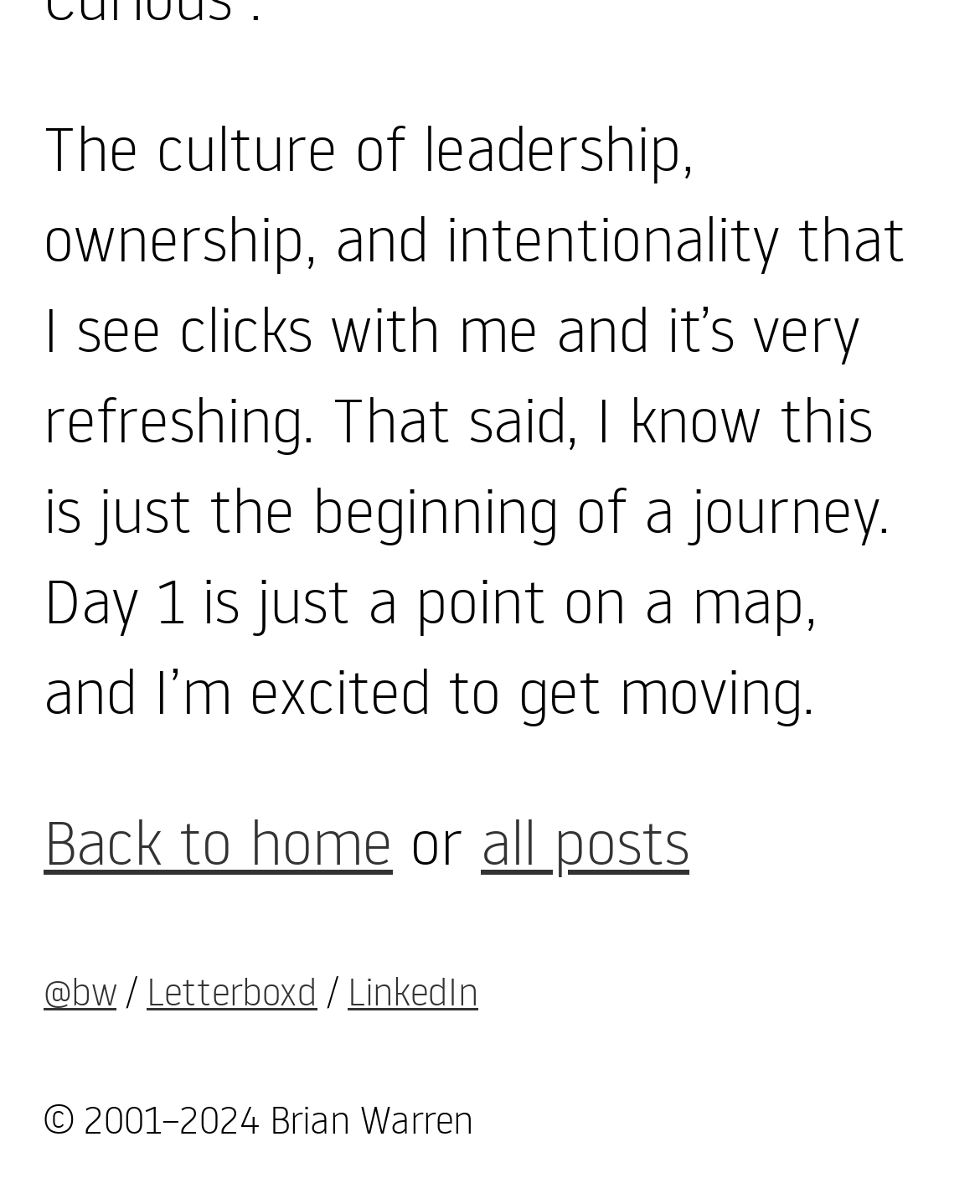Use the details in the image to answer the question thoroughly: 
What is the format of the copyright information?

The copyright information at the bottom of the webpage is in the format of a year range, specifically '2001–2024'. This suggests that the webpage has been in existence since 2001 and is still active in 2024.